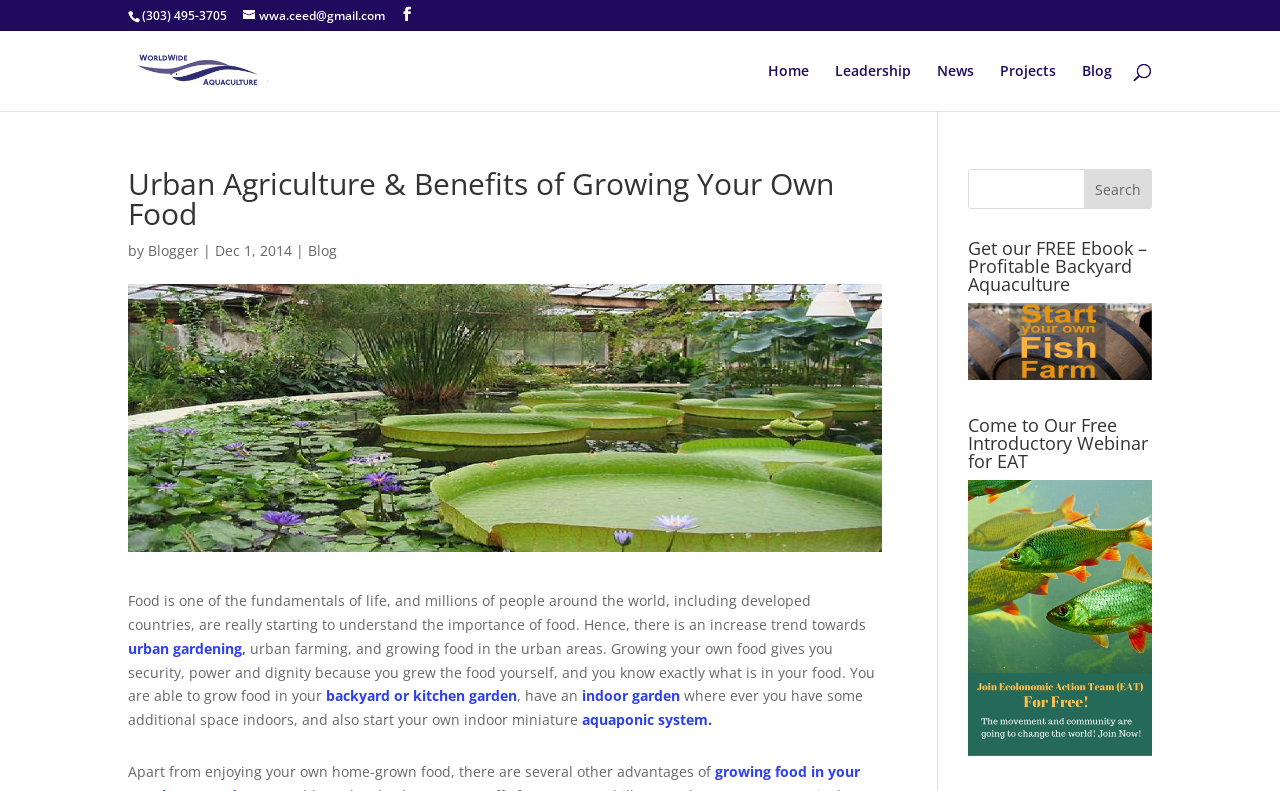What is the purpose of urban agriculture?
By examining the image, provide a one-word or phrase answer.

food production